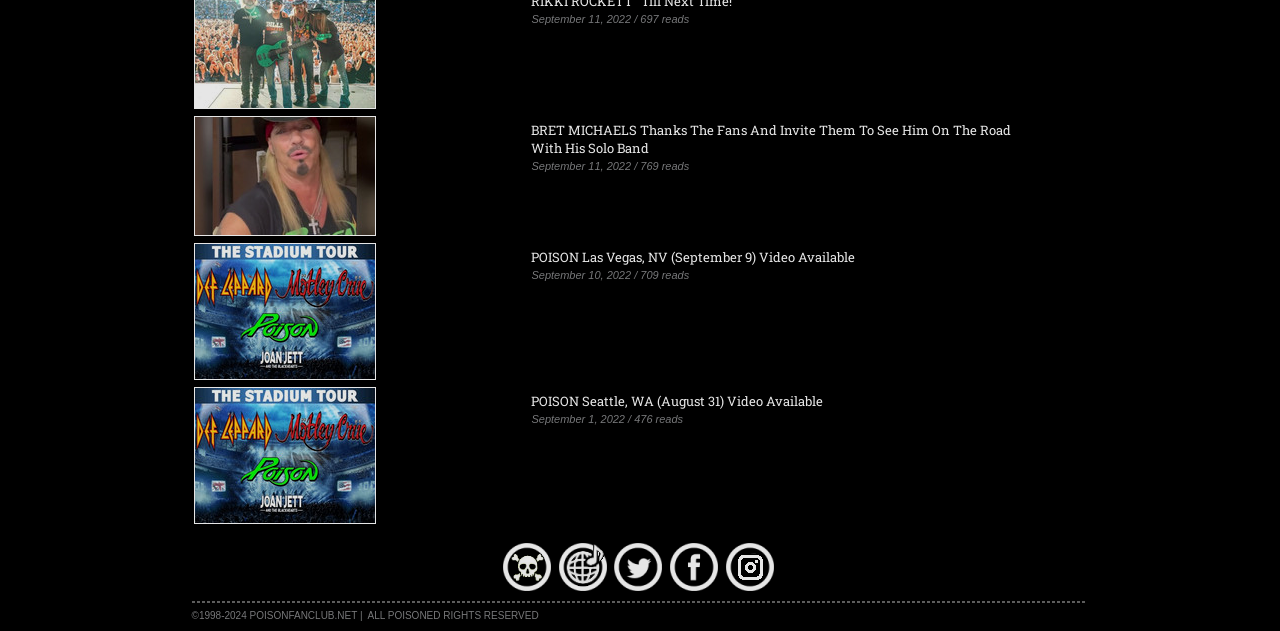Please determine the bounding box coordinates of the element to click in order to execute the following instruction: "Click on 'Drawing Exercises'". The coordinates should be four float numbers between 0 and 1, specified as [left, top, right, bottom].

None